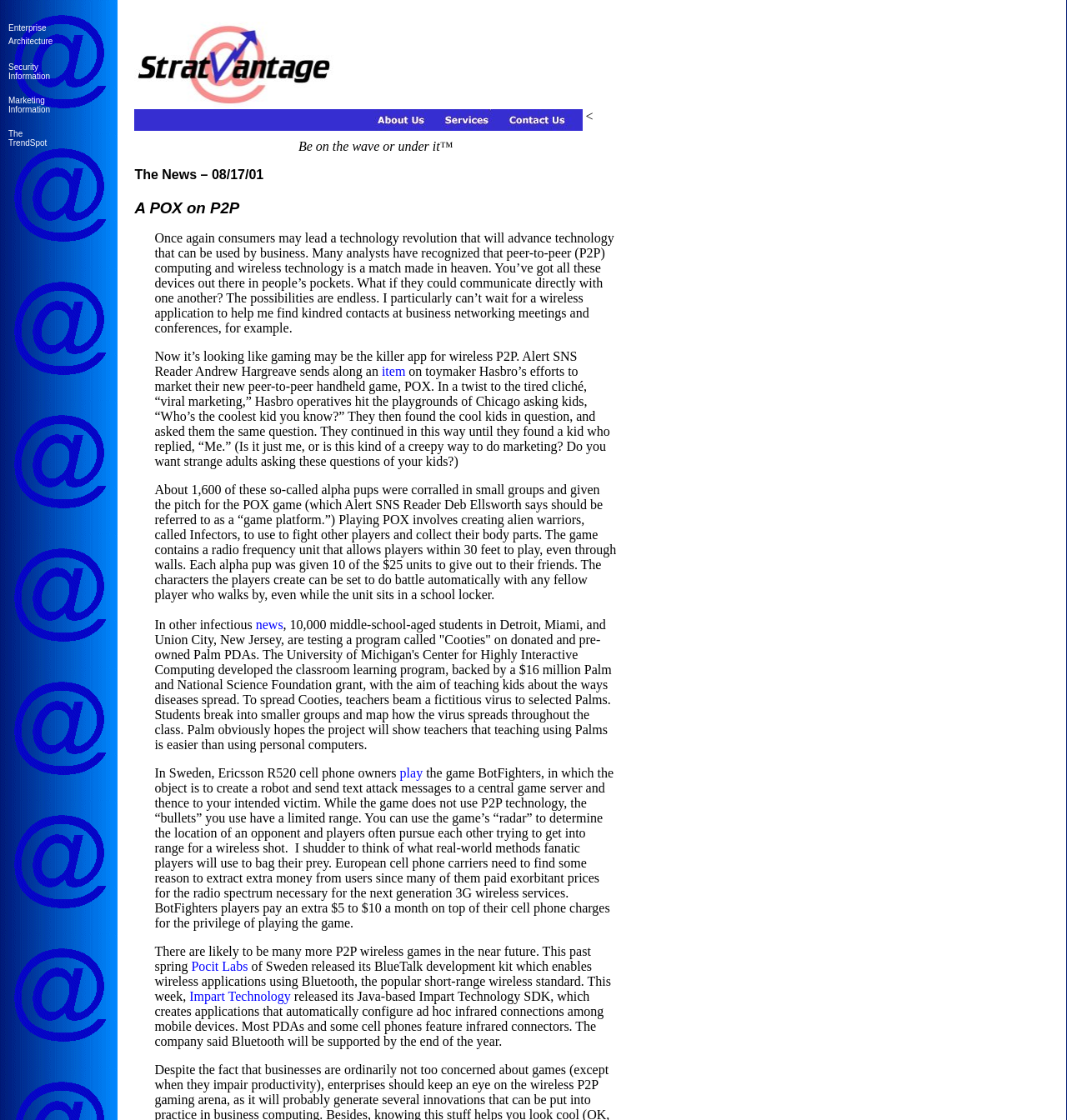Pinpoint the bounding box coordinates of the clickable area needed to execute the instruction: "Click on The TrendSpot". The coordinates should be specified as four float numbers between 0 and 1, i.e., [left, top, right, bottom].

[0.008, 0.112, 0.044, 0.132]